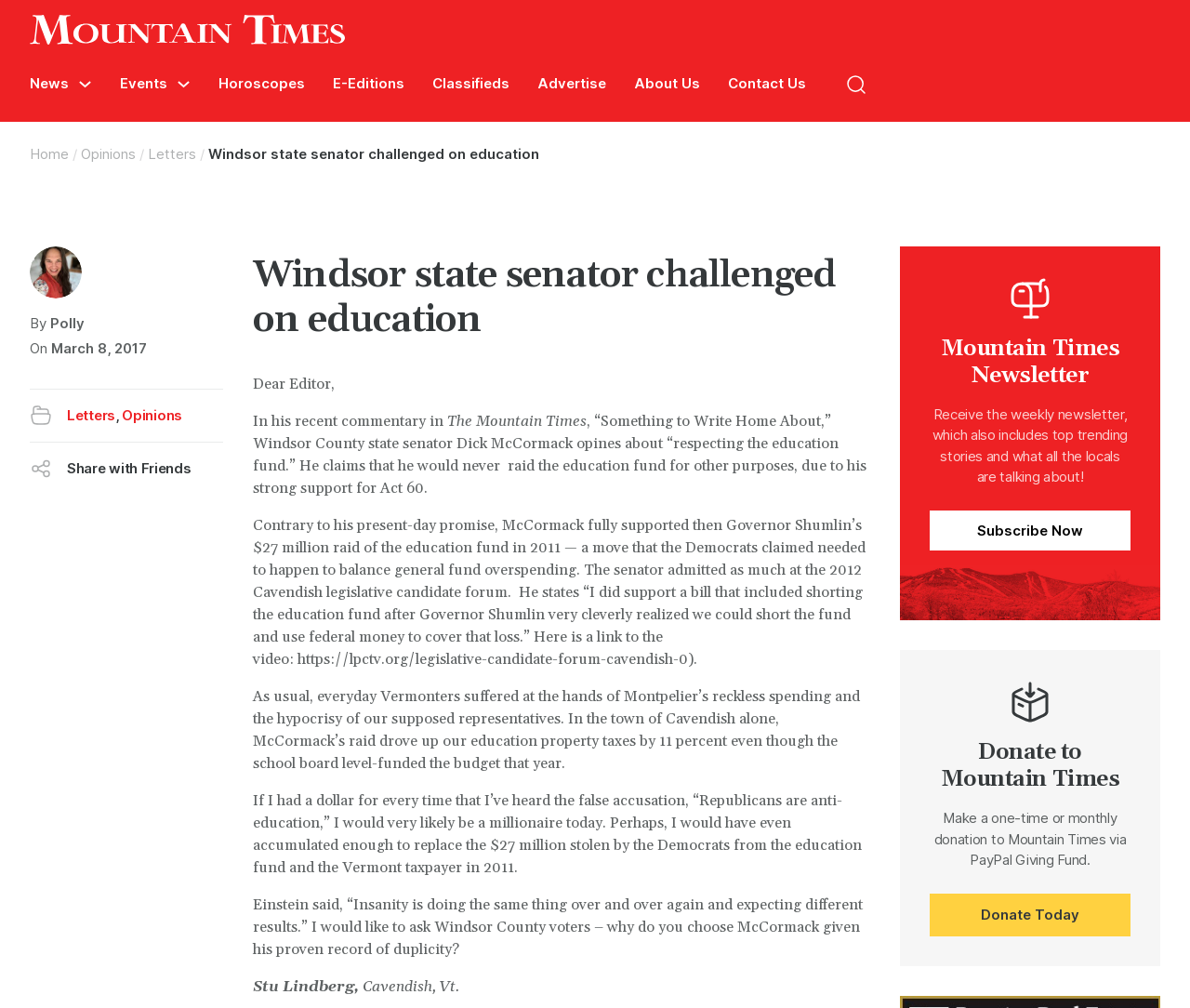Given the element description parent_node: News, specify the bounding box coordinates of the corresponding UI element in the format (top-left x, top-left y, bottom-right x, bottom-right y). All values must be between 0 and 1.

[0.025, 0.015, 0.29, 0.05]